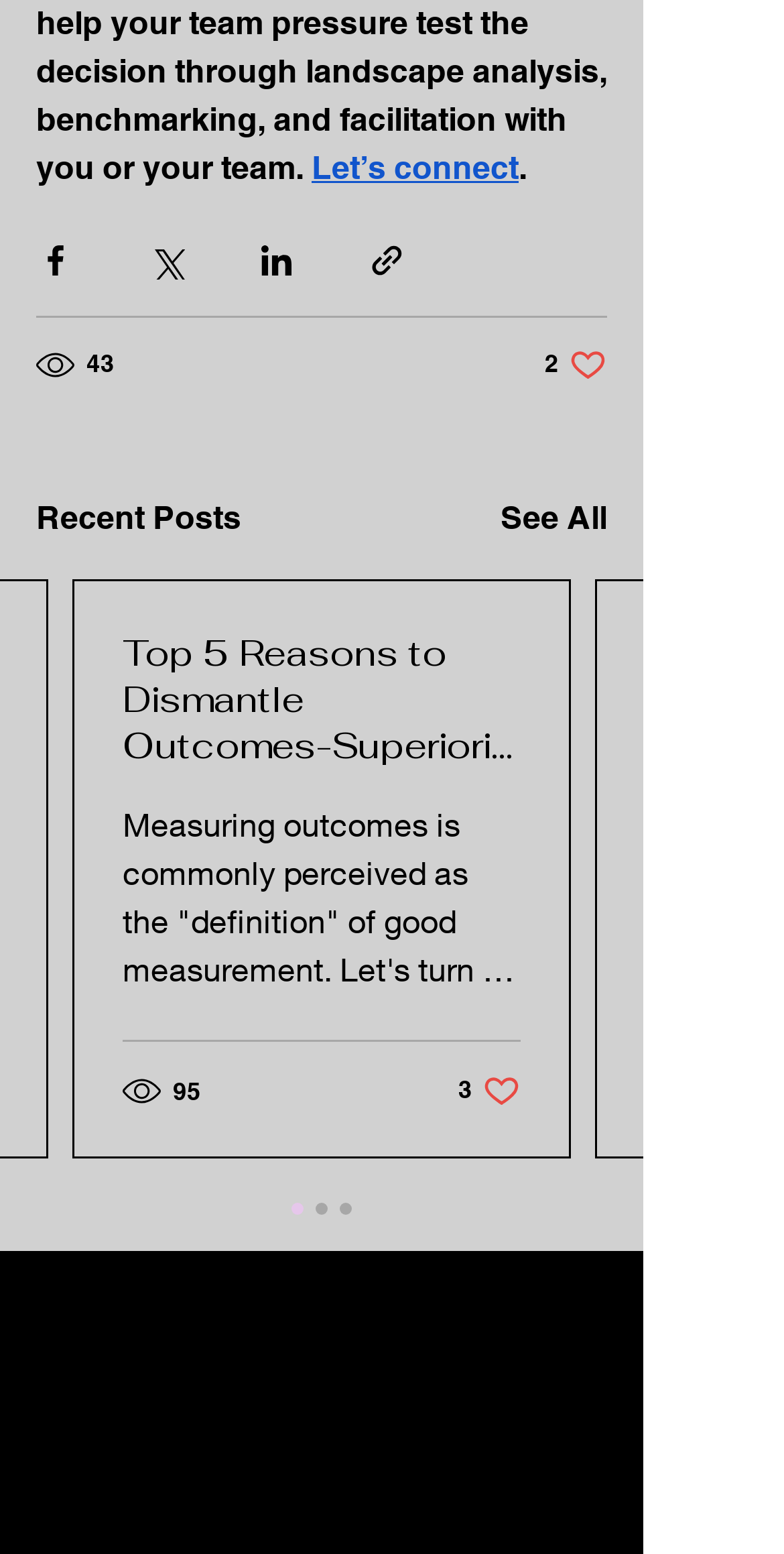Determine the bounding box coordinates of the element that should be clicked to execute the following command: "Contact via 'Exchange@BetterNext.co'".

[0.195, 0.902, 0.749, 0.968]